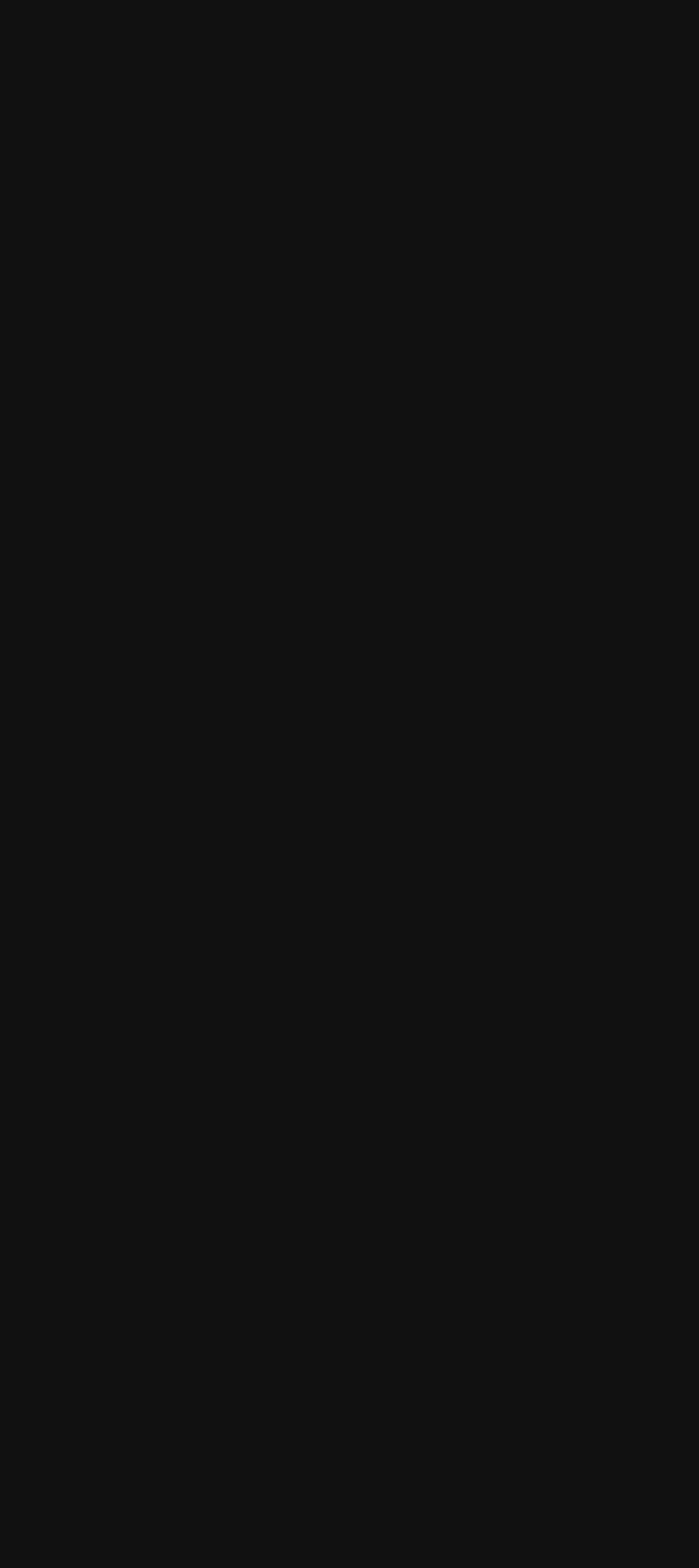Respond to the question with just a single word or phrase: 
What is the first link under 'Useful Links'?

About us